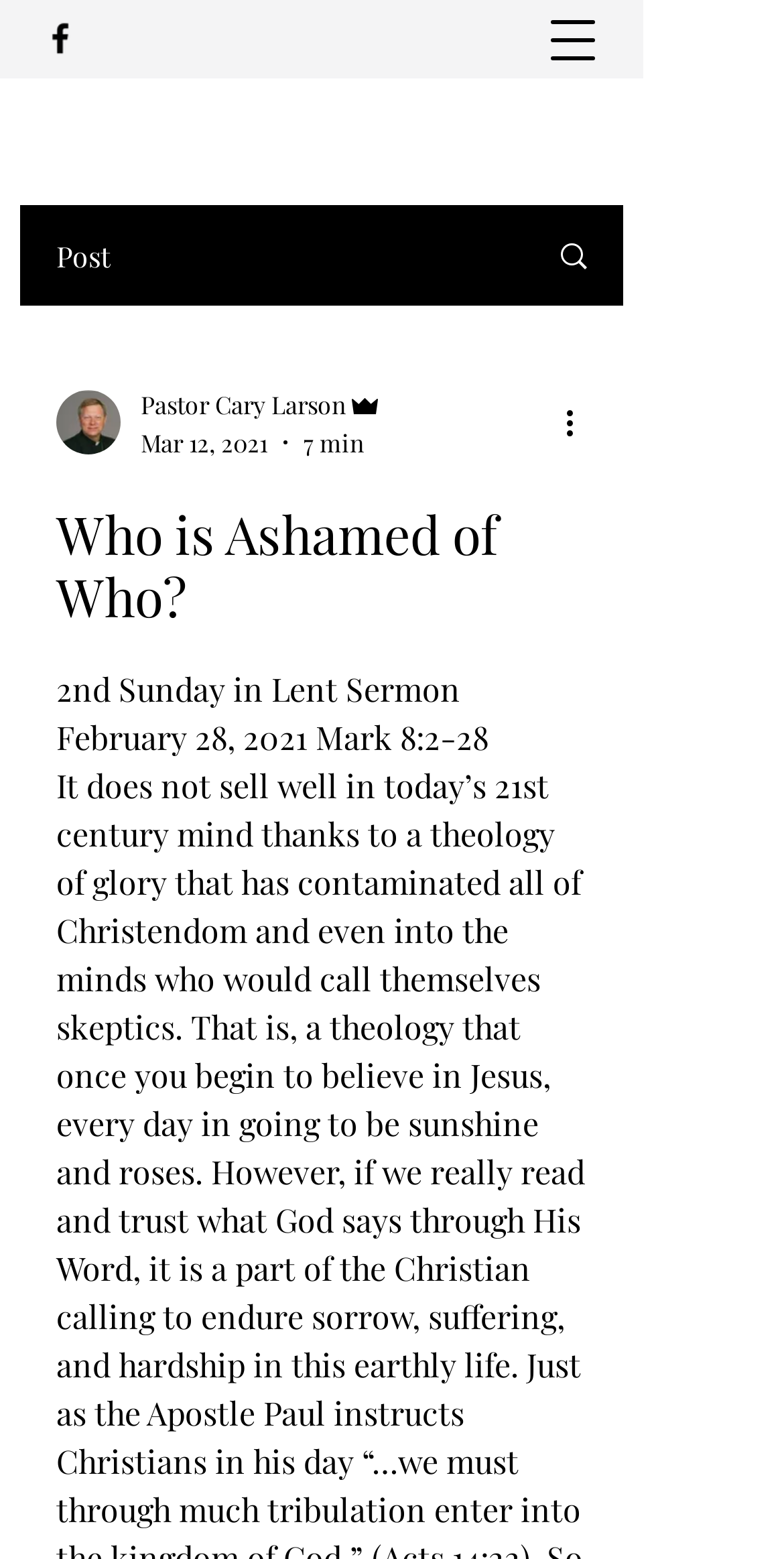Respond concisely with one word or phrase to the following query:
What is the Bible verse mentioned?

Mark 8:2-28